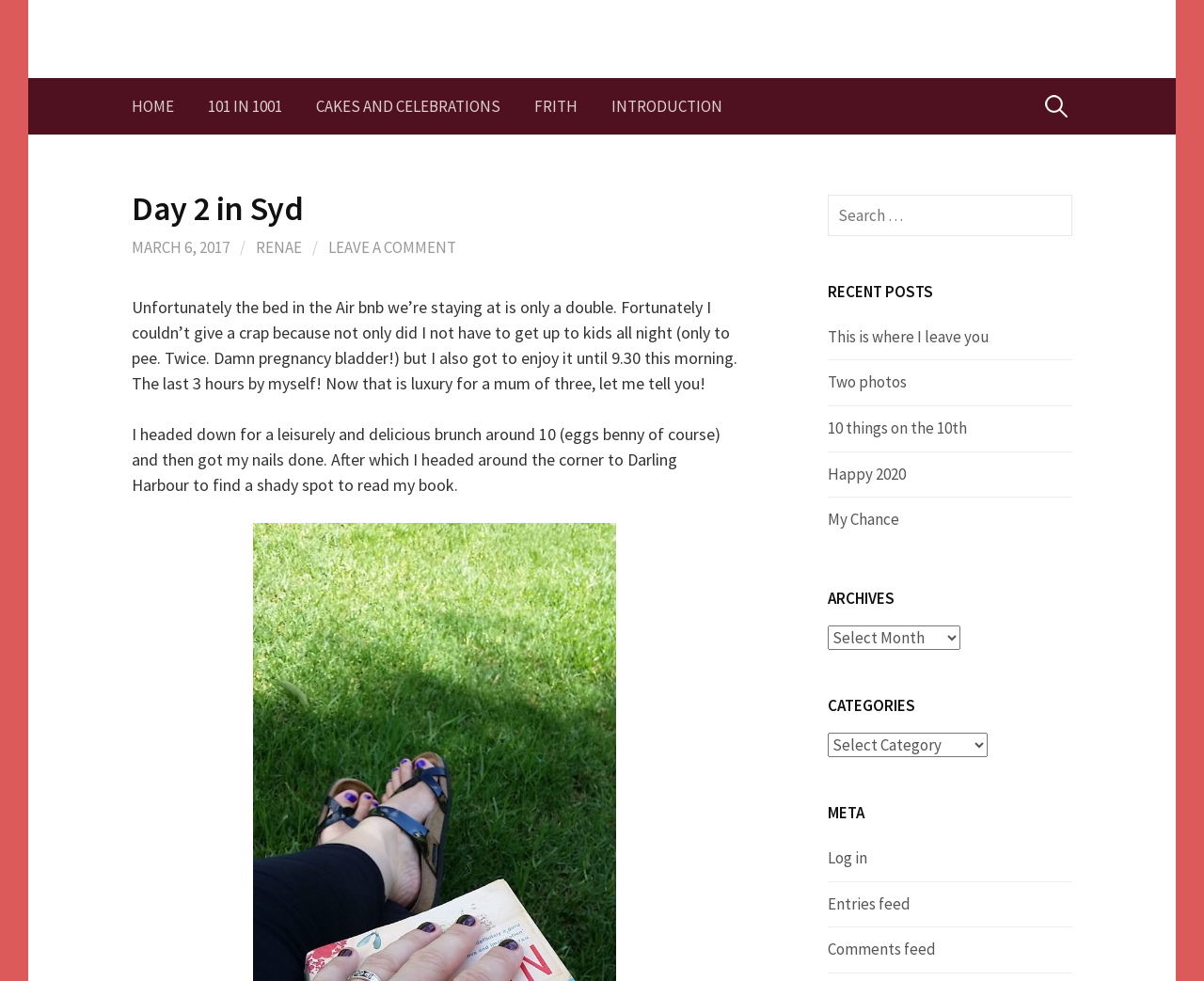Could you locate the bounding box coordinates for the section that should be clicked to accomplish this task: "Log in to the website".

[0.688, 0.864, 0.72, 0.885]